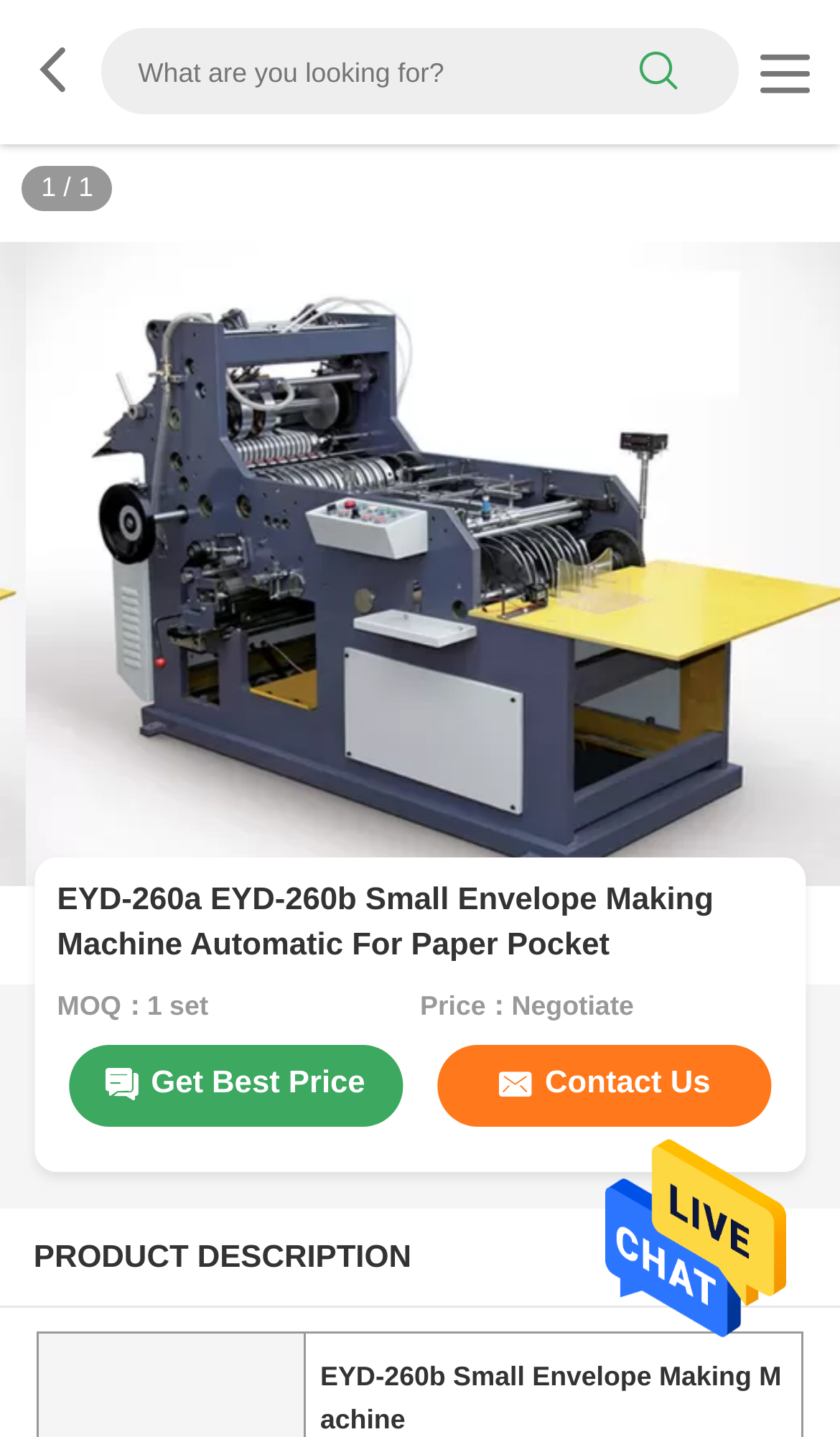Determine the bounding box for the HTML element described here: "aria-label="Reddit" title="Reddit"". The coordinates should be given as [left, top, right, bottom] with each number being a float between 0 and 1.

None